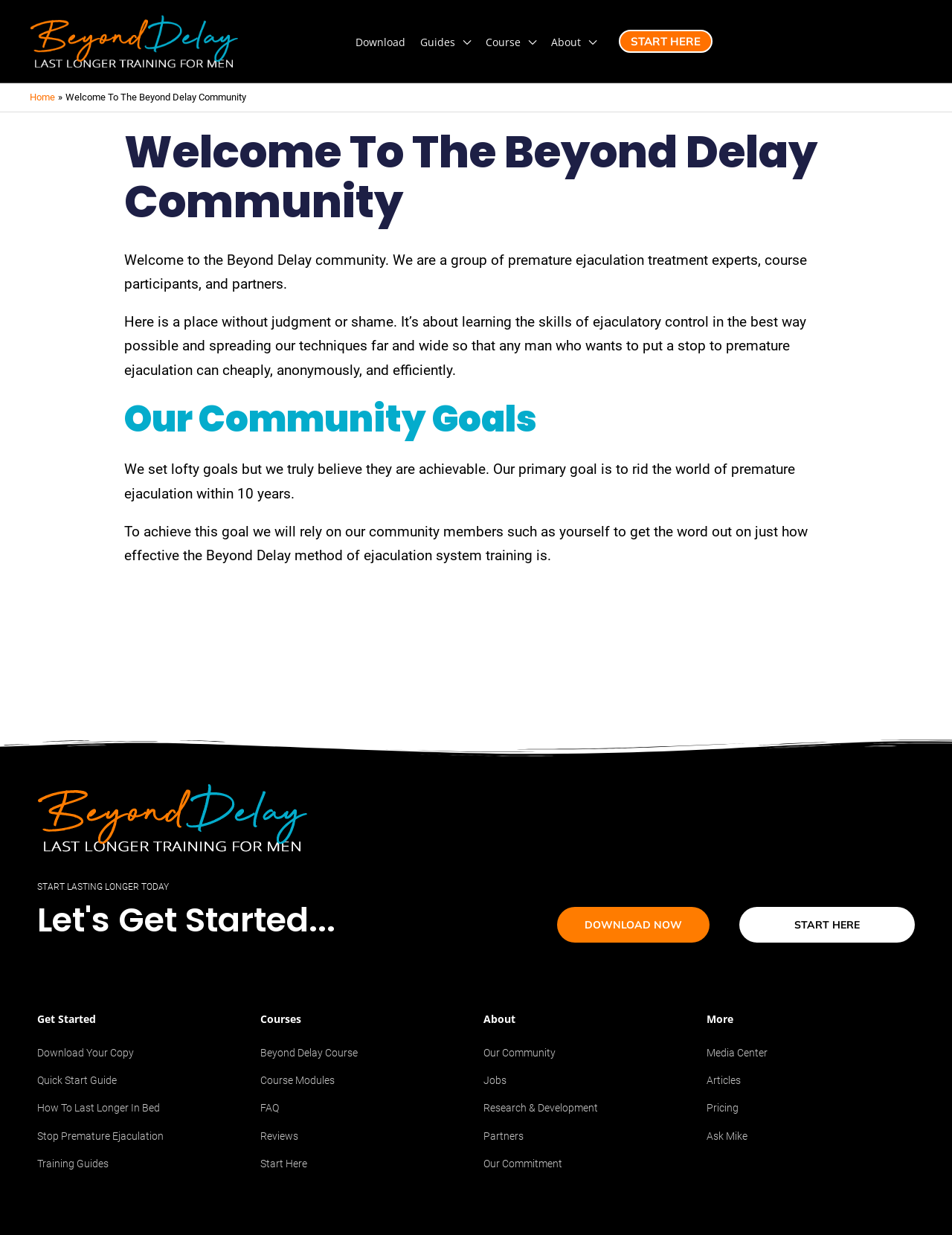Pinpoint the bounding box coordinates of the area that should be clicked to complete the following instruction: "Get started with the course". The coordinates must be given as four float numbers between 0 and 1, i.e., [left, top, right, bottom].

[0.585, 0.734, 0.745, 0.763]